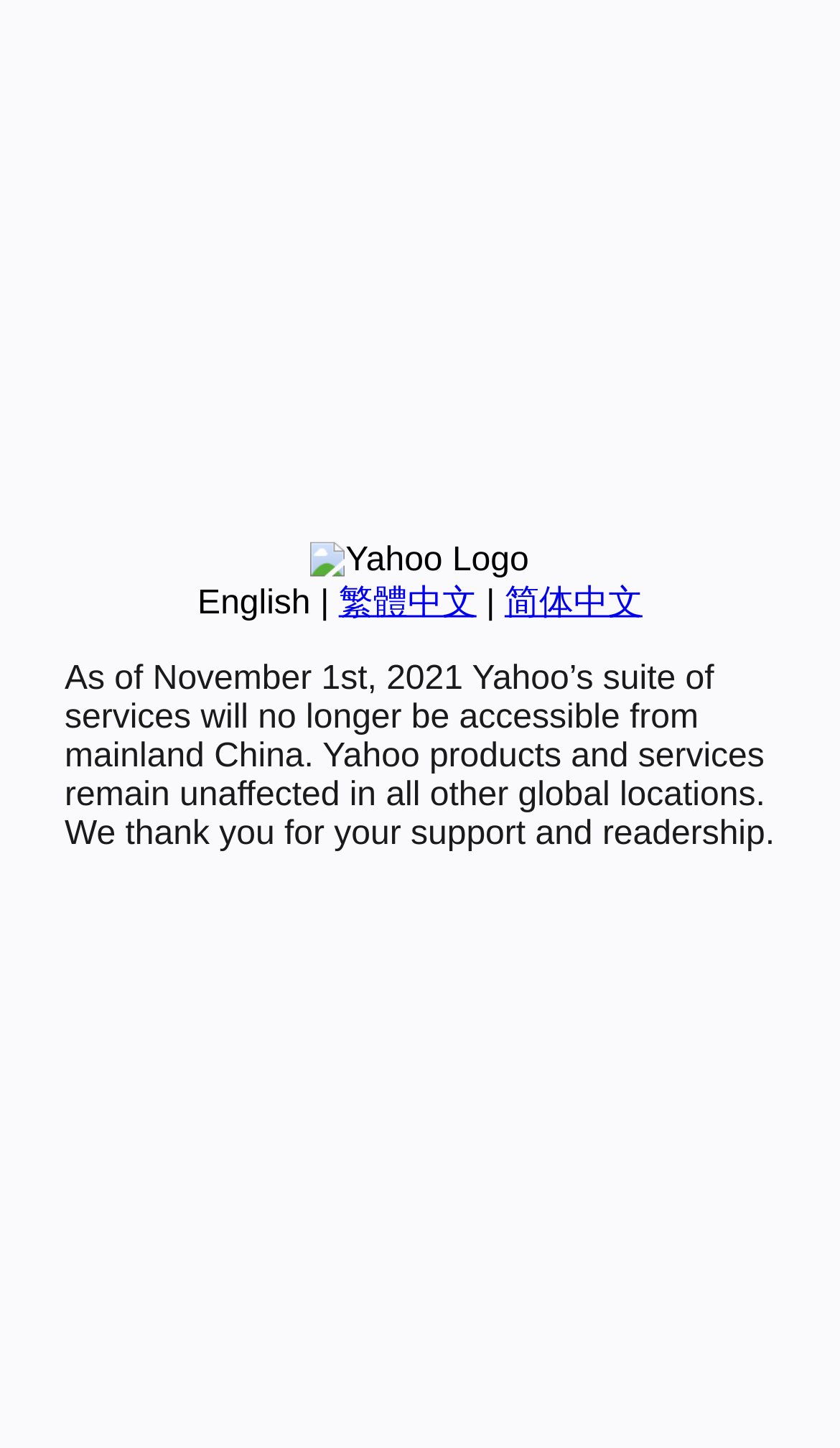Give the bounding box coordinates for the element described as: "English".

[0.235, 0.404, 0.37, 0.429]